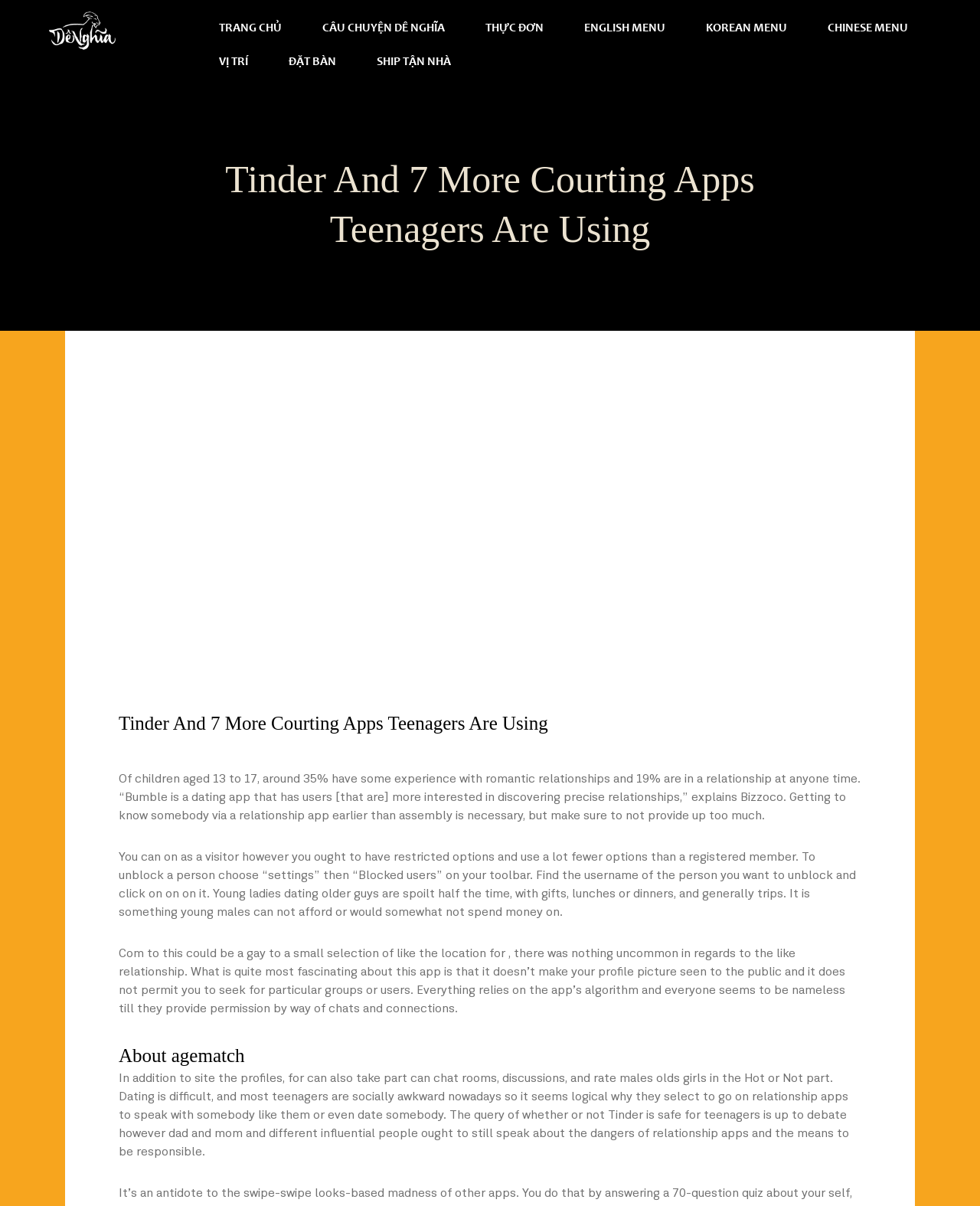Determine the bounding box coordinates of the clickable region to carry out the instruction: "Learn about agematch".

[0.121, 0.863, 0.879, 0.887]